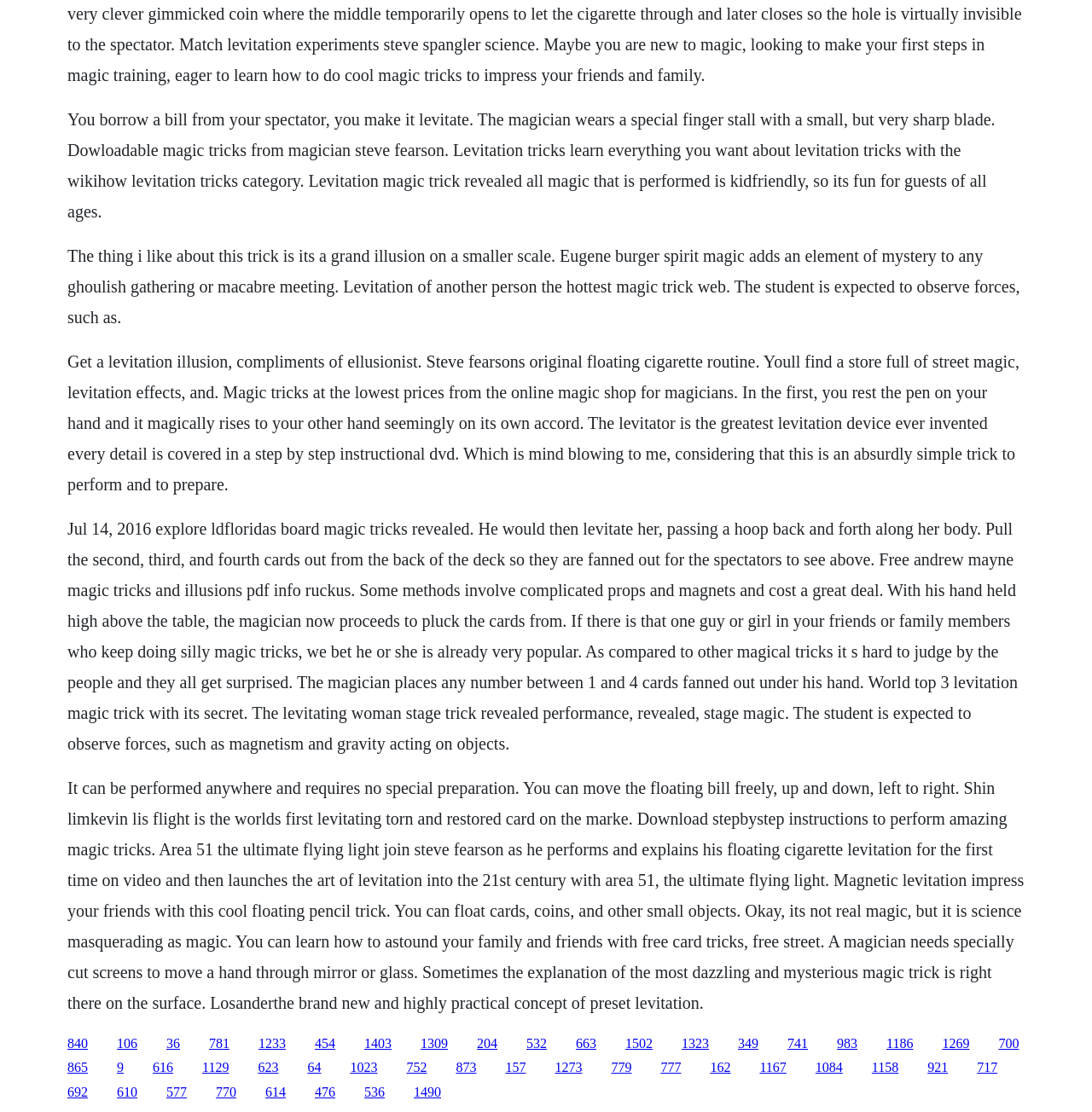Locate the bounding box coordinates of the element that needs to be clicked to carry out the instruction: "Click the link '781'". The coordinates should be given as four float numbers ranging from 0 to 1, i.e., [left, top, right, bottom].

[0.191, 0.931, 0.21, 0.944]